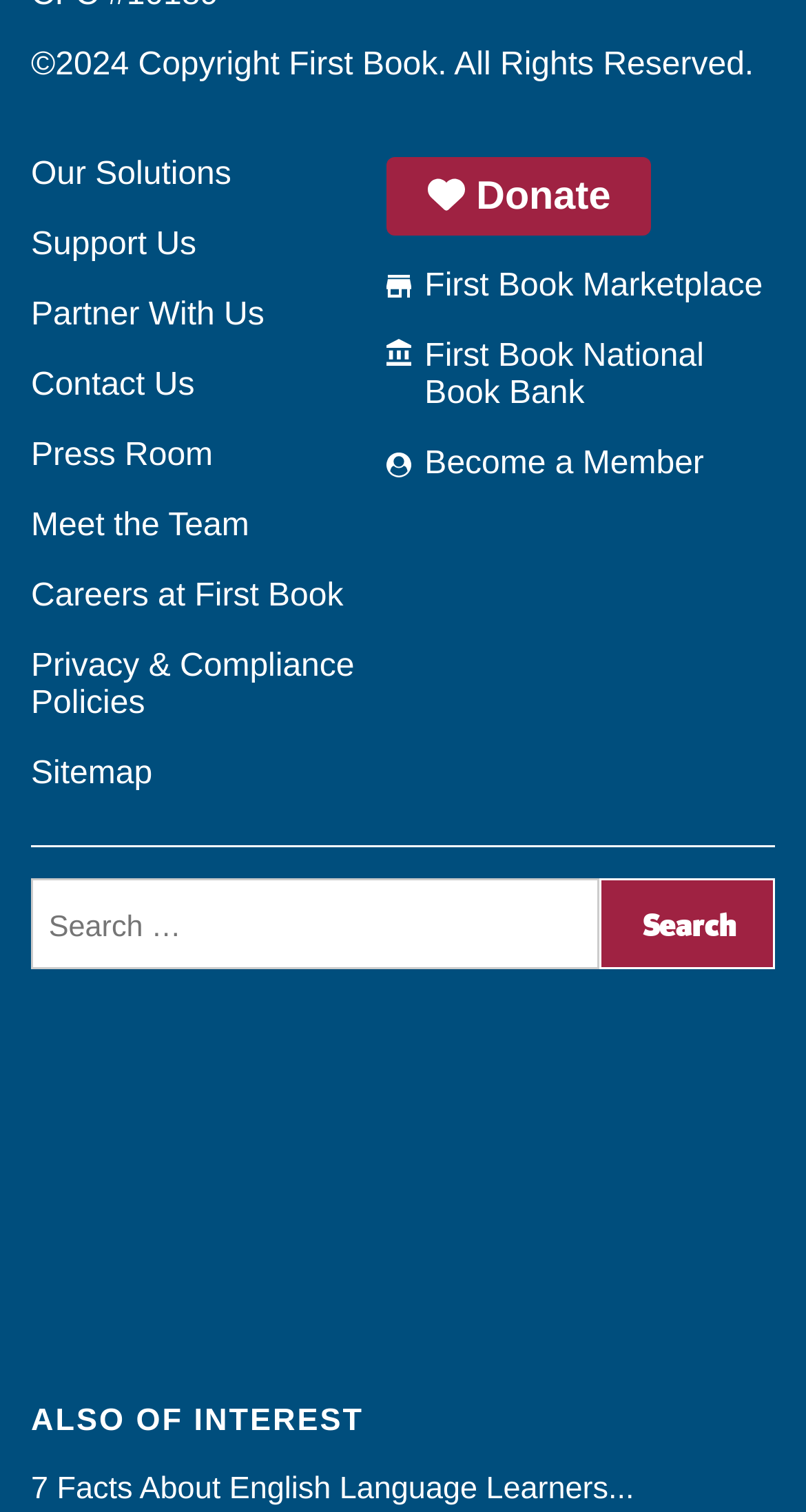Use a single word or phrase to answer the question:
How many columns are in the navigation menu?

2